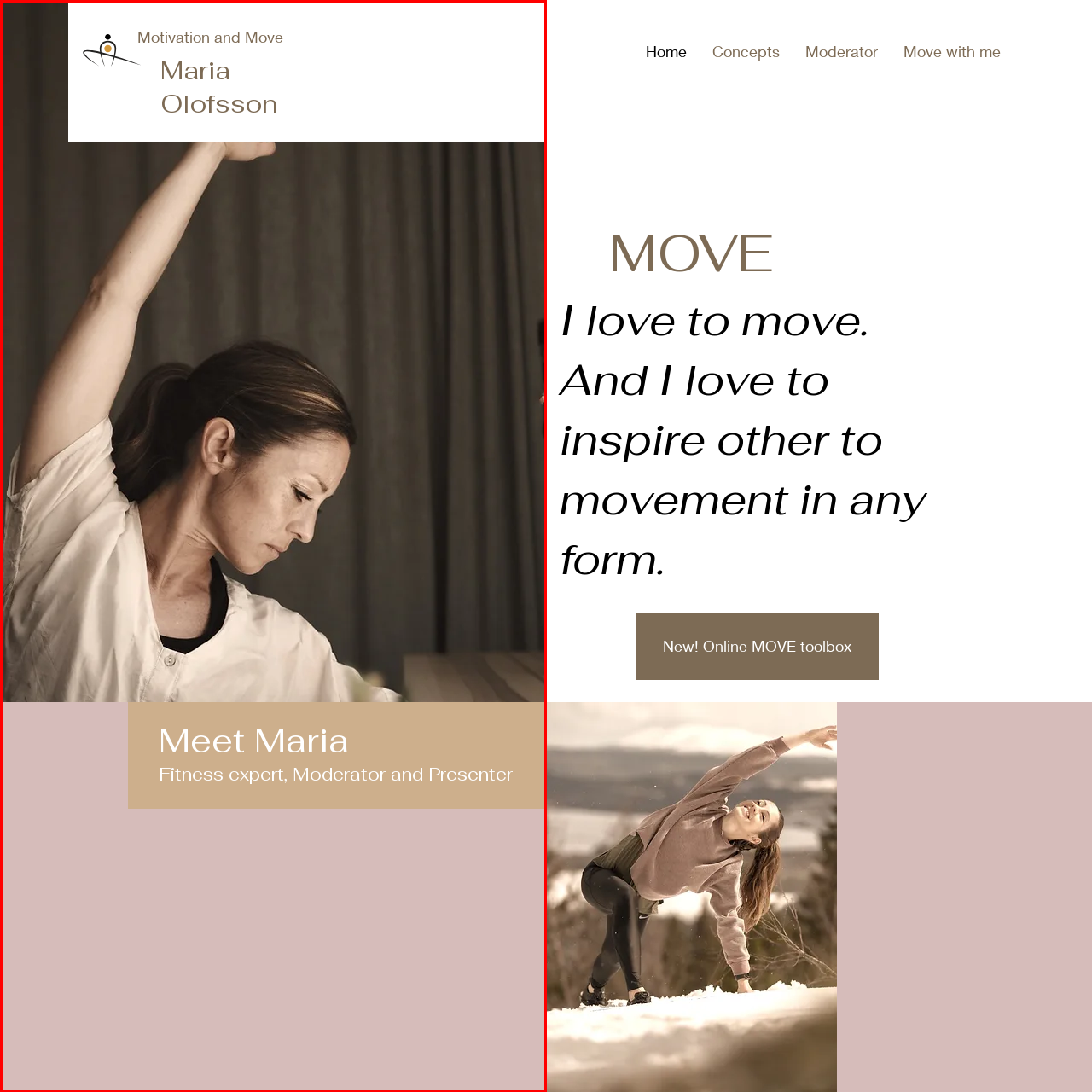Offer an in-depth caption for the image content enclosed by the red border.

The image features a poised and focused woman engaging in a movement practice, embodying a sense of grace and strength. She is dressed in a simple, loose-fitting white top, allowing for ease of movement as she stretches her arm upward. With her hair tied back, her concentration on the task at hand is evident, highlighting her commitment to fitness and wellness.

The top of the image is adorned with a clean, stylish header reading "Motivation and Move" and the name "Maria Olofsson," indicating her role as a voice for motivation in movement. Below her image, the caption "Meet Maria" introduces her as a fitness expert, moderator, and presenter, showcasing her multifaceted approach to inspiring others through movement. The overall composition blends professionalism with a personal touch, inviting viewers to connect with her mission of encouraging self-awareness and community connection through physical activity.